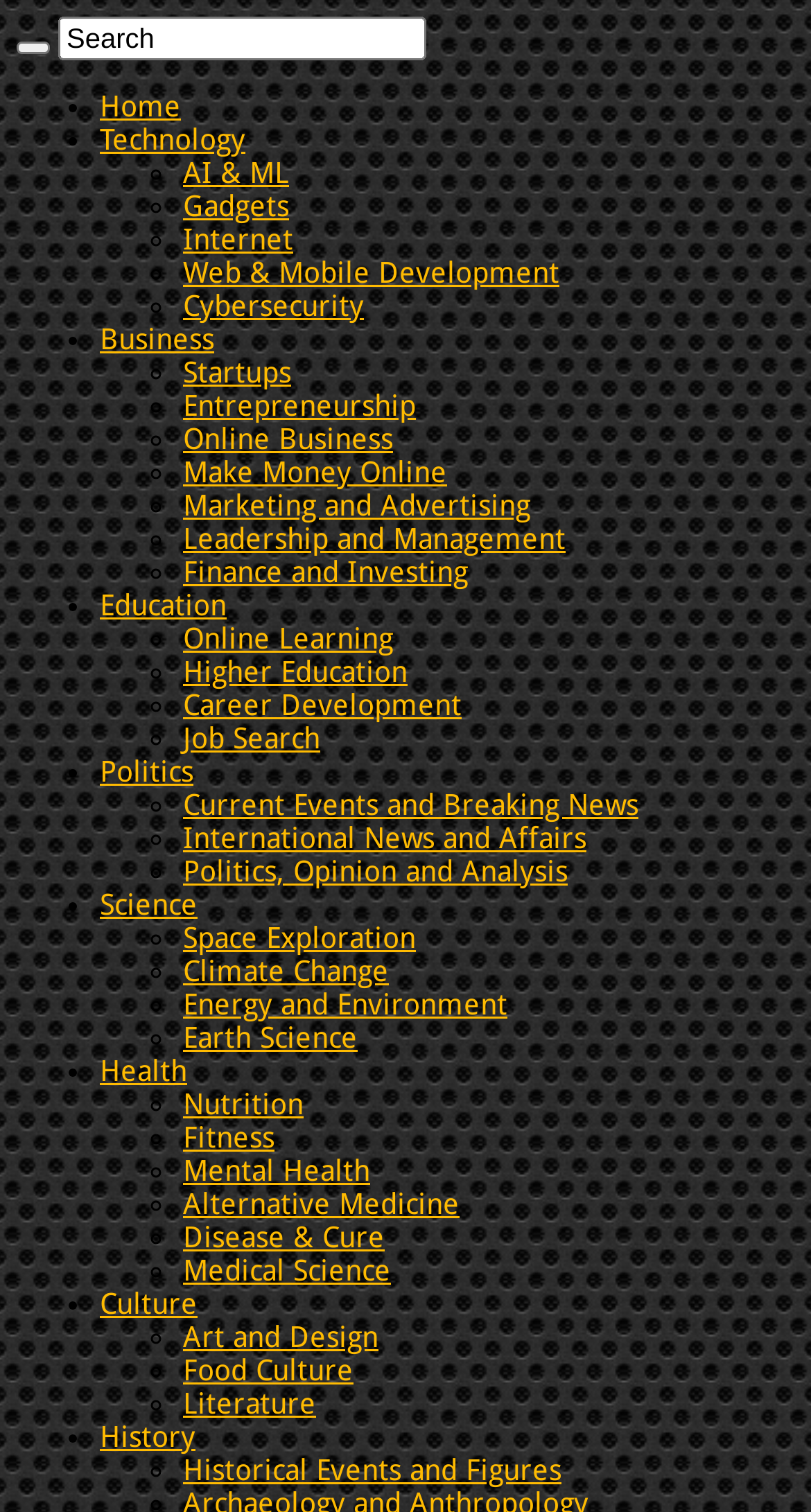Locate the heading on the webpage and return its text.

Preserving Our Past: 10 Exciting Historical Treasures to Explore